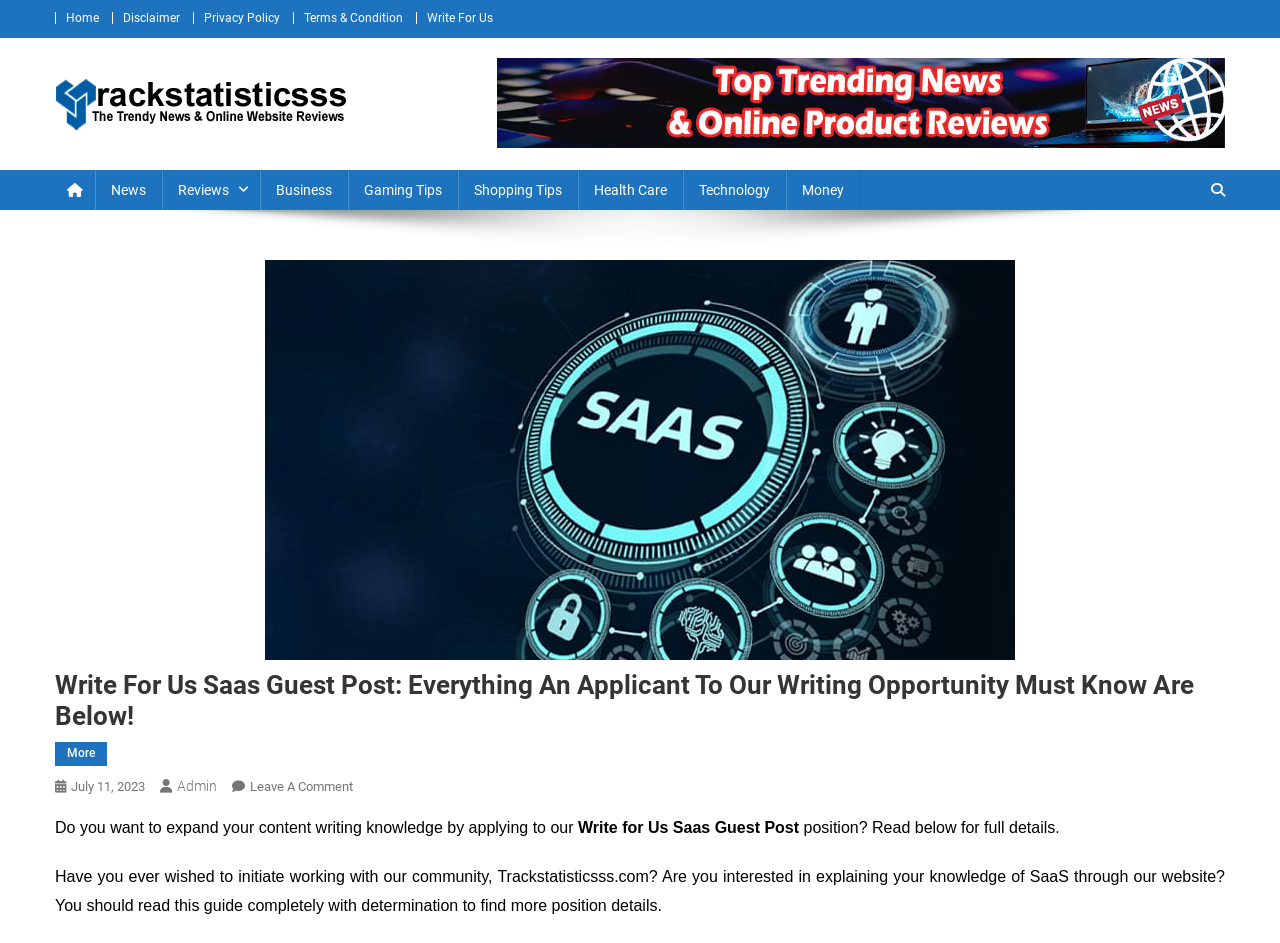Based on the element description "Disclaimer", predict the bounding box coordinates of the UI element.

[0.096, 0.012, 0.141, 0.027]